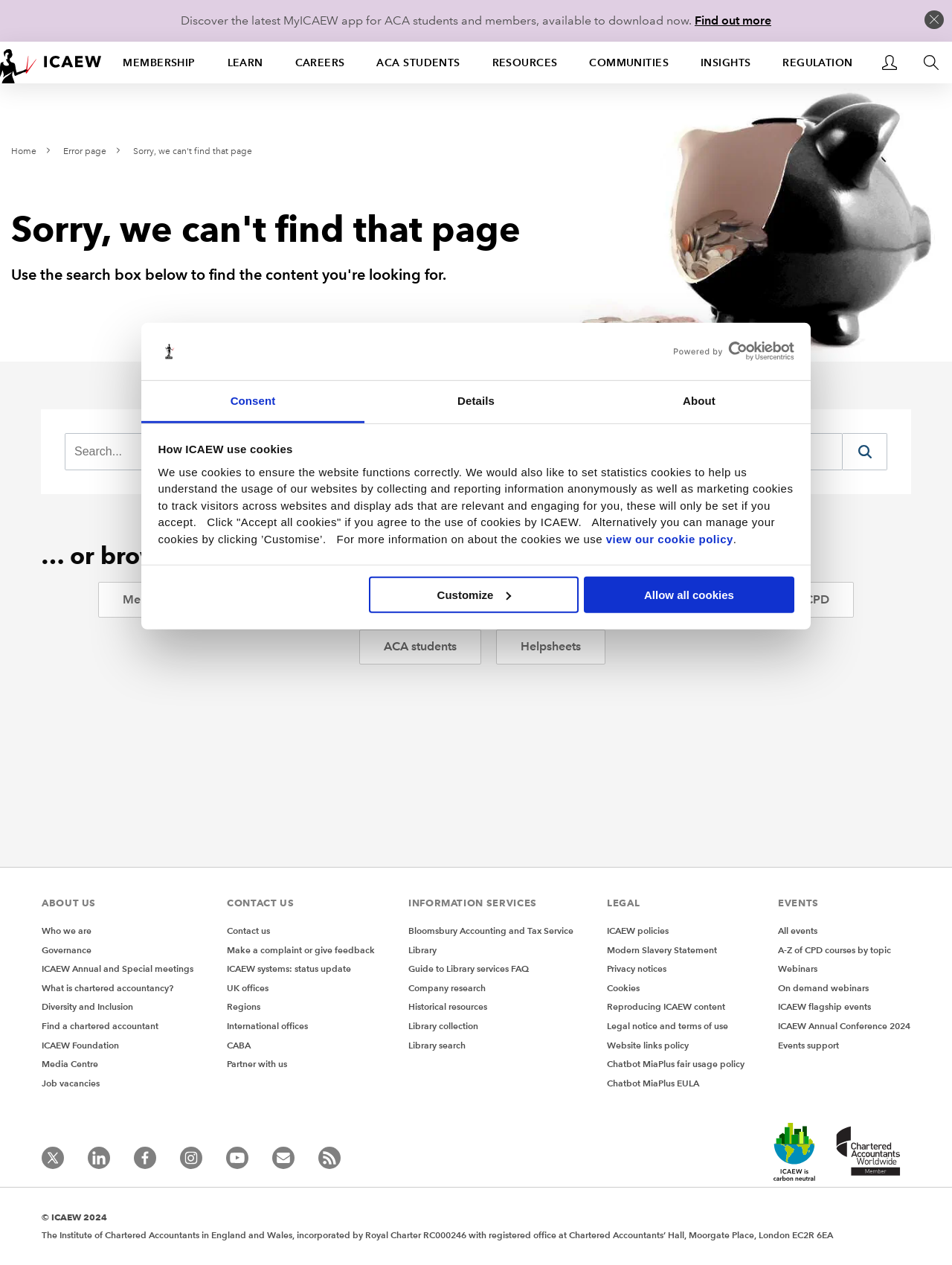Give a full account of the webpage's elements and their arrangement.

The webpage is about the Institute of Chartered Accountants in England and Wales (ICAEW). At the top, there is a dialog box titled "How ICAEW use cookies" with a logo and a link to open it in a new window. Below the dialog box, there is a tab list with four tabs: "Consent", "Details", "About", and a generic tab panel with a heading "How ICAEW use cookies" that explains the use of cookies on the website.

On the left side, there is a navigation menu with links to various sections, including "Home", "MEMBERSHIP", "LEARN", "CAREERS", "ACA STUDENTS", "RESOURCES", "COMMUNITIES", "INSIGHTS", and "REGULATION". 

In the main content area, there is a heading "Sorry, we can't find that page" with a broken piggy bank image below it. Below the image, there is a search bar with a button and a heading "… or browse our most popular areas" followed by several links to popular areas, including "Member Profile", "Fees and Subscriptions", and "CPD".

At the bottom of the page, there are three columns of links. The first column is about "ABOUT US" with links to "Who we are", "Governance", and "Diversity and Inclusion". The second column is about "CONTACT US" with links to "Contact us", "Make a complaint or give feedback", and "UK offices". The third column is about "INFORMATION SERVICES" with links to "Bloomsbury Accounting and Tax Service", "Library", and "Company research".